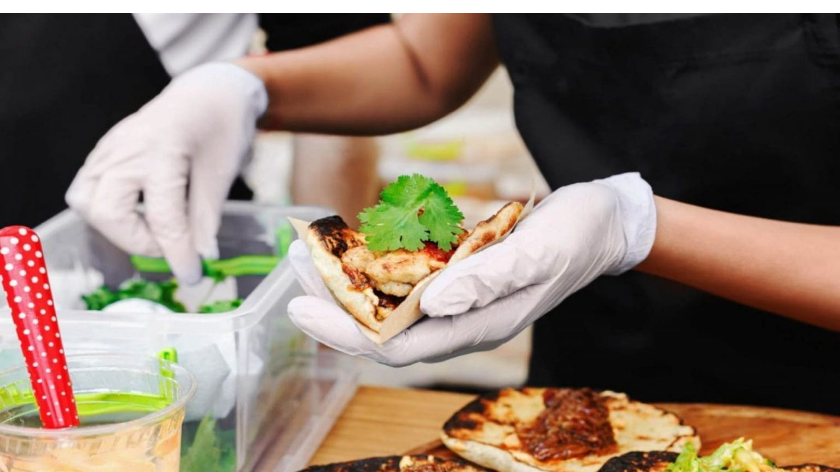Offer an in-depth caption that covers the entire scene depicted in the image.

The image captures a skillful food preparation moment, showcasing a chef wearing white gloves as they assemble a delicious-looking meal. In their right hand, they hold a flatbread stuffed with grilled chicken, garnished with a vibrant sprig of cilantro, adding a fresh touch to the dish. The chef is positioned near a clear container filled with prepped green ingredients, likely for additional toppings or garnishes. In the foreground, a glimpse of another food item can be seen, further emphasizing the culinary context of the scene. This image evokes the essence of vibrant street food culture, highlighting the care and creativity involved in crafting flavorful dishes.